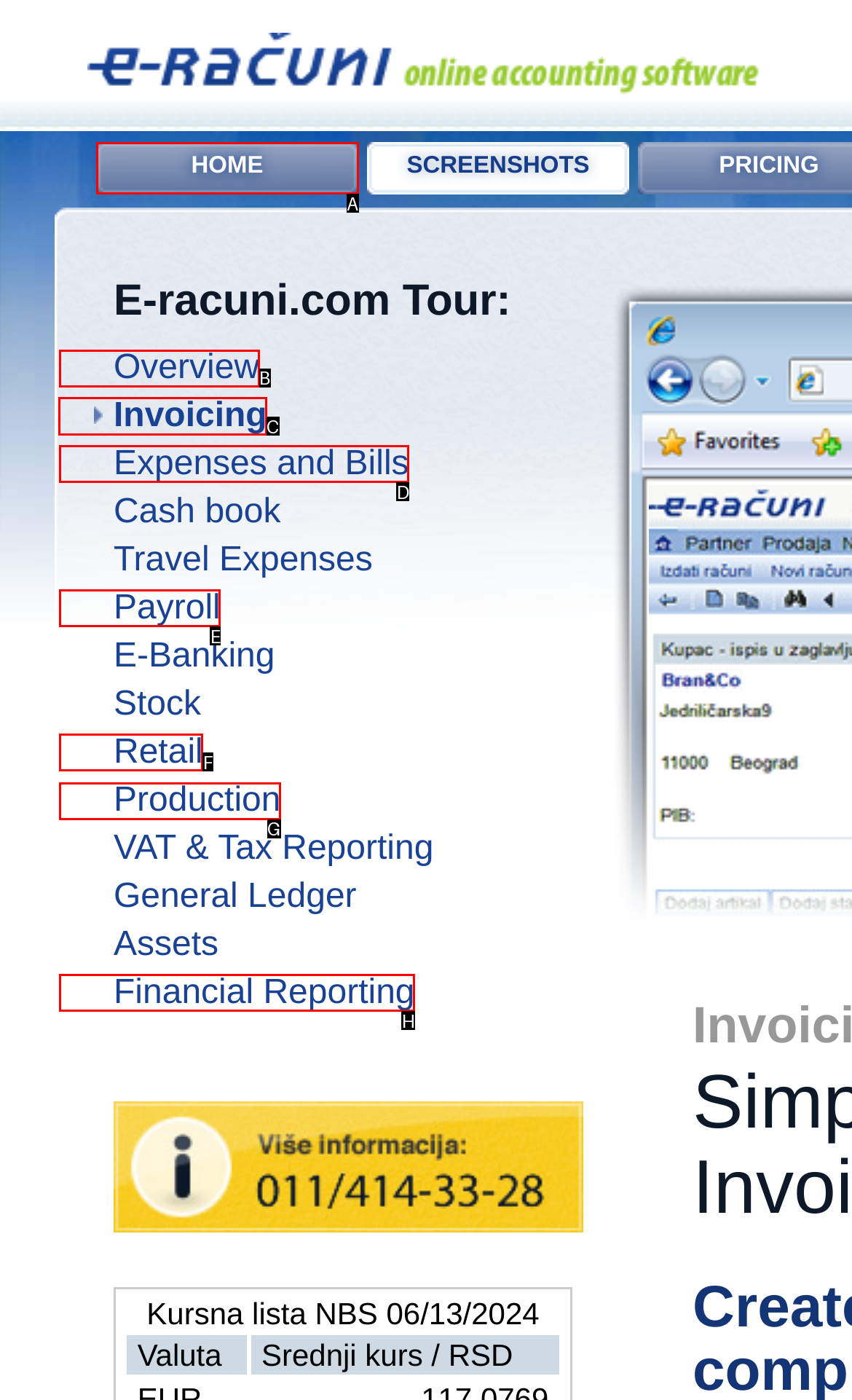For the instruction: view invoicing features, determine the appropriate UI element to click from the given options. Respond with the letter corresponding to the correct choice.

C